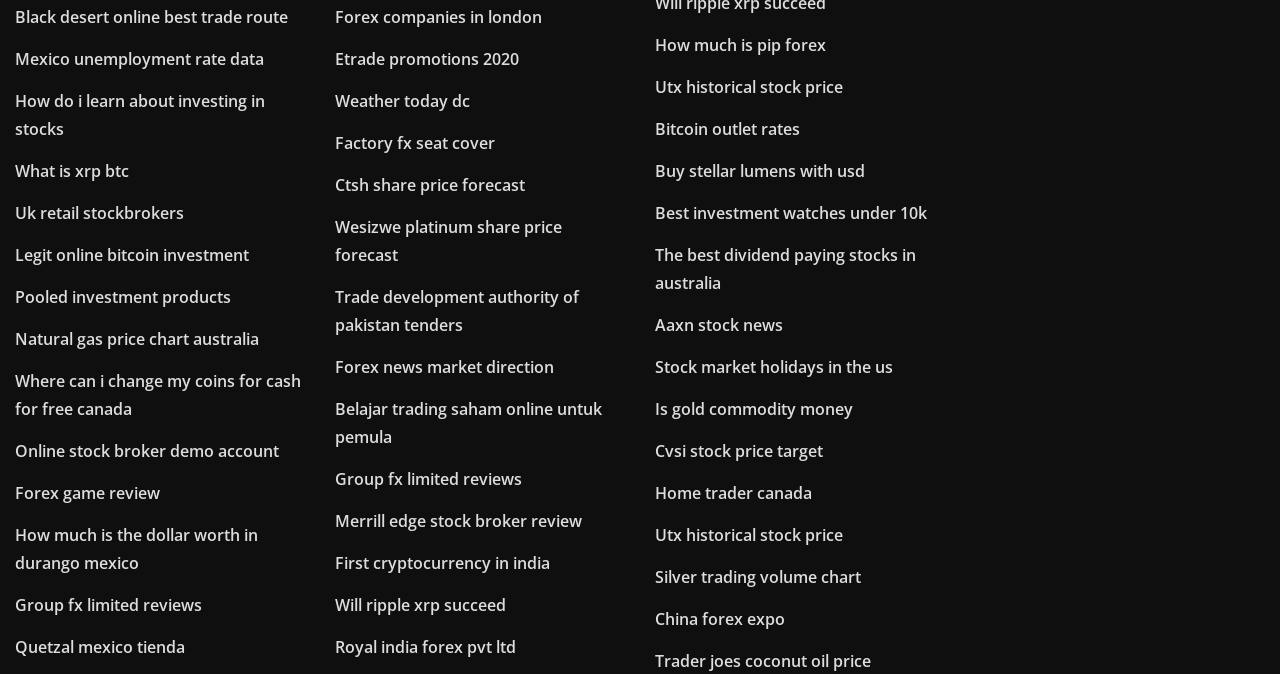Respond with a single word or short phrase to the following question: 
How many links are on this webpage?

69